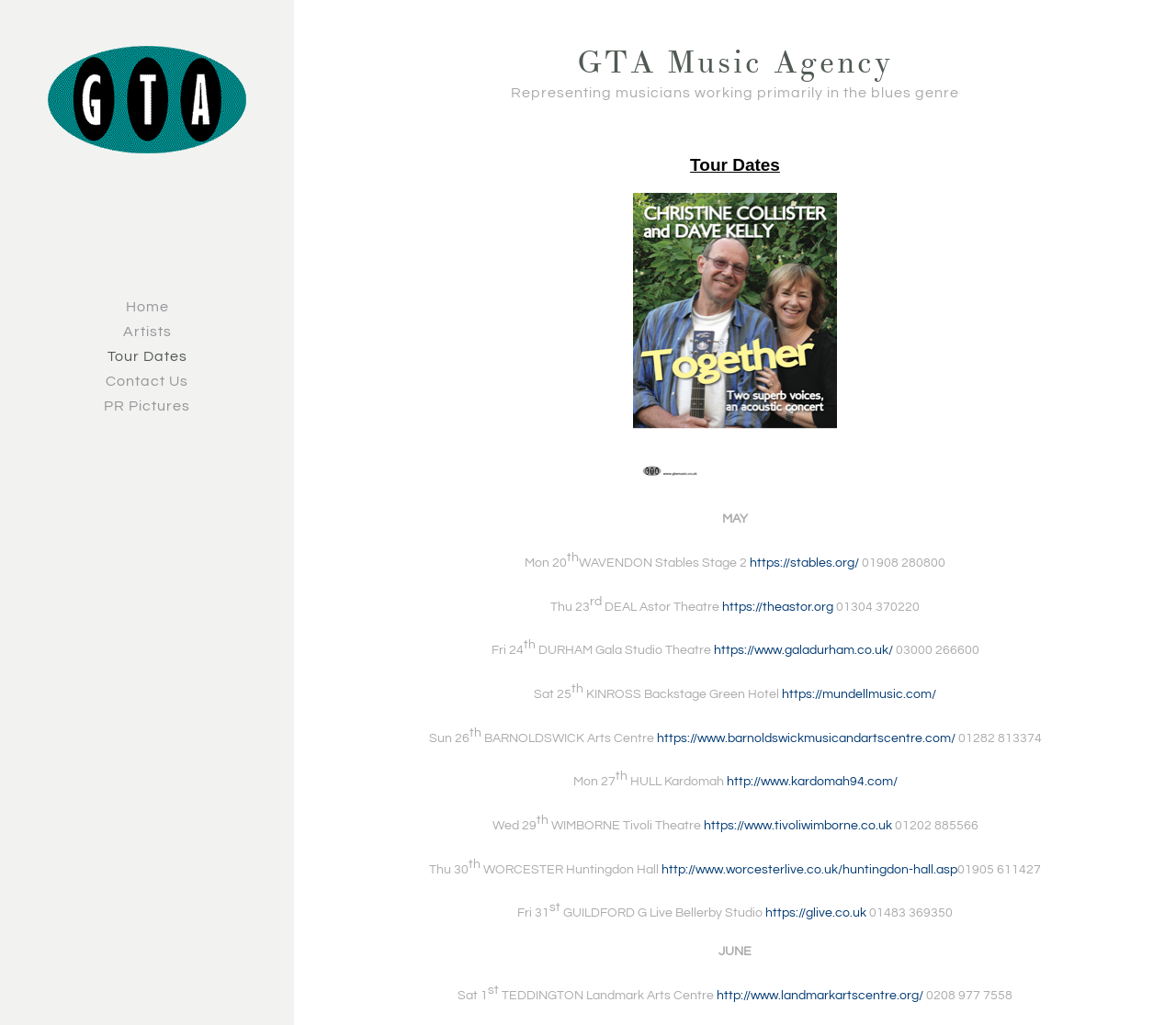Using the element description: "GTA Music Agency", determine the bounding box coordinates. The coordinates should be in the format [left, top, right, bottom], with values between 0 and 1.

[0.289, 0.045, 0.961, 0.076]